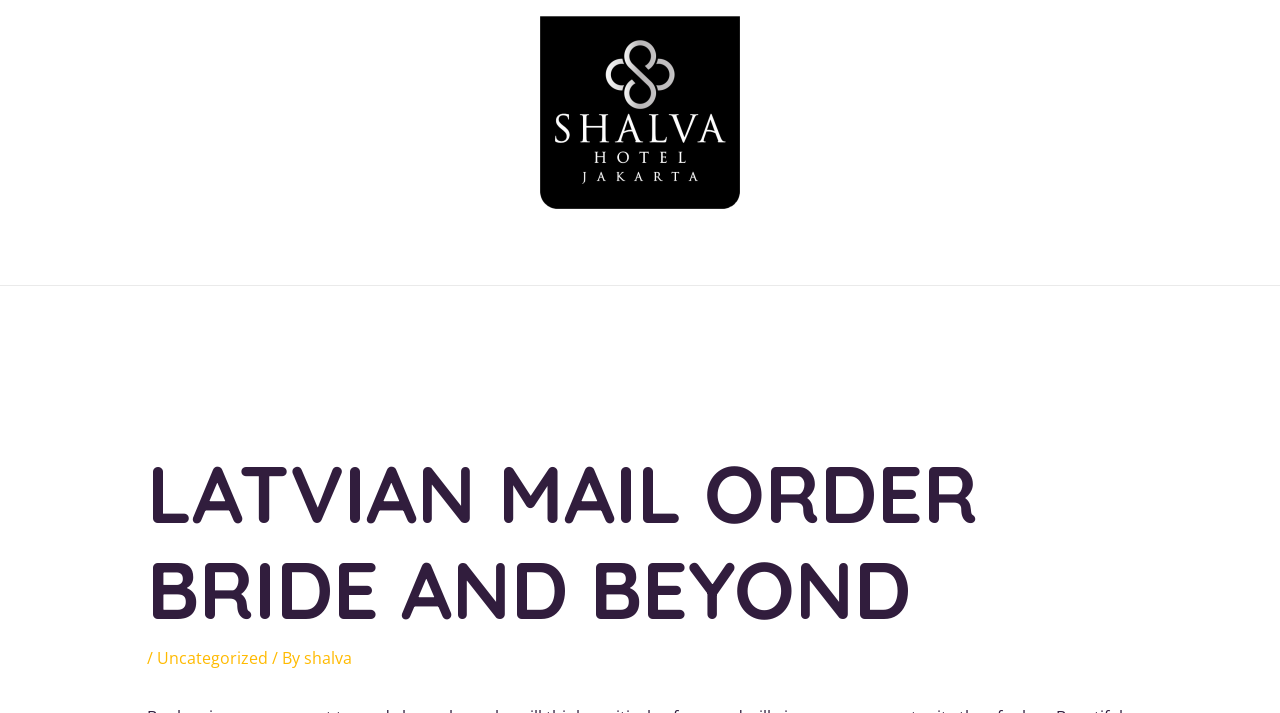What are the navigation options?
Offer a detailed and full explanation in response to the question.

I found the answer by examining the navigation section, which contains links to various pages such as 'About Us', 'Amenities', 'Gallery', 'Packages', 'Function & Event', 'Booking', and 'Contact US'.